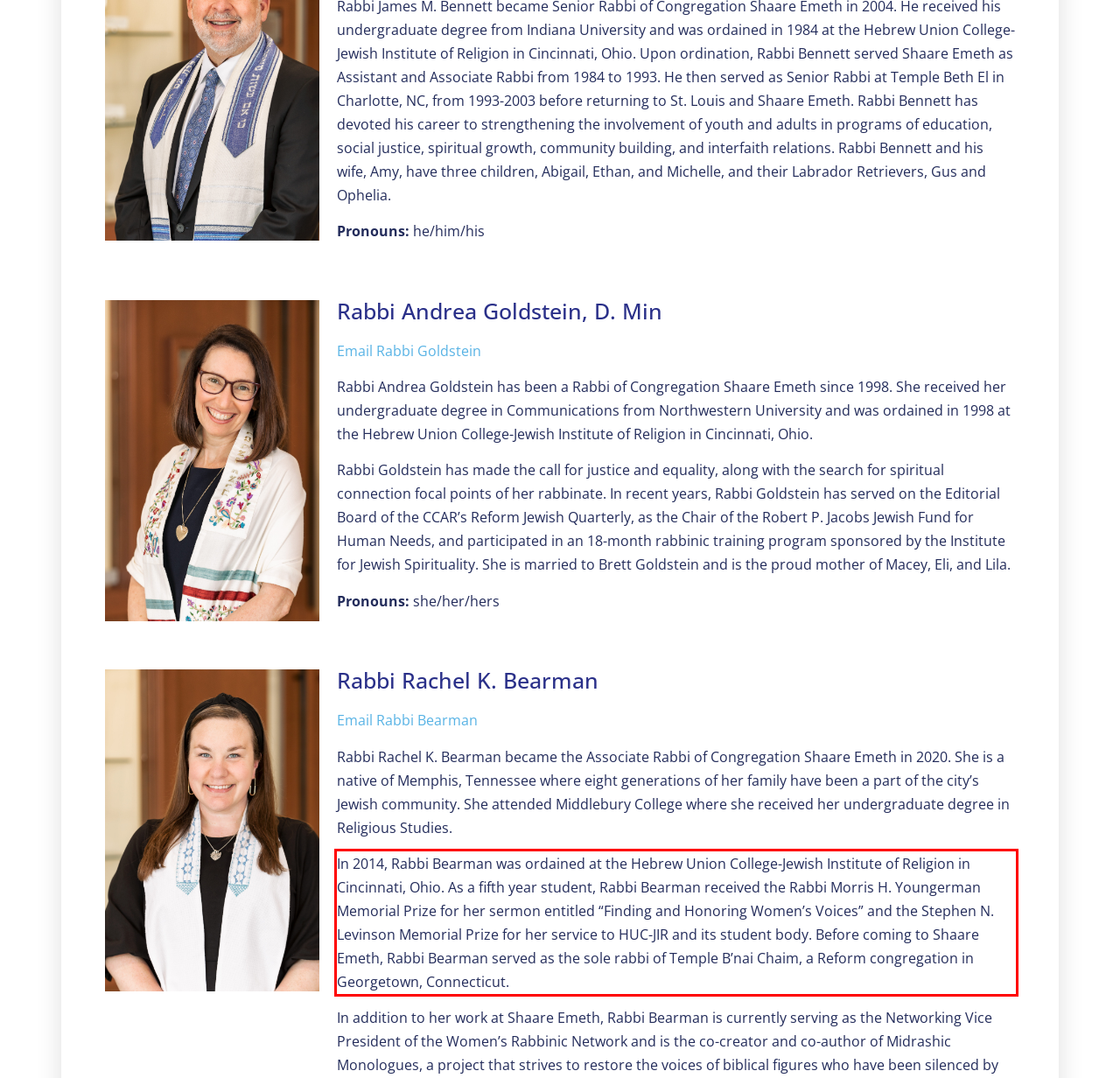Identify the text inside the red bounding box on the provided webpage screenshot by performing OCR.

In 2014, Rabbi Bearman was ordained at the Hebrew Union College-Jewish Institute of Religion in Cincinnati, Ohio. As a fifth year student, Rabbi Bearman received the Rabbi Morris H. Youngerman Memorial Prize for her sermon entitled “Finding and Honoring Women’s Voices” and the Stephen N. Levinson Memorial Prize for her service to HUC-JIR and its student body. Before coming to Shaare Emeth, Rabbi Bearman served as the sole rabbi of Temple B’nai Chaim, a Reform congregation in Georgetown, Connecticut.